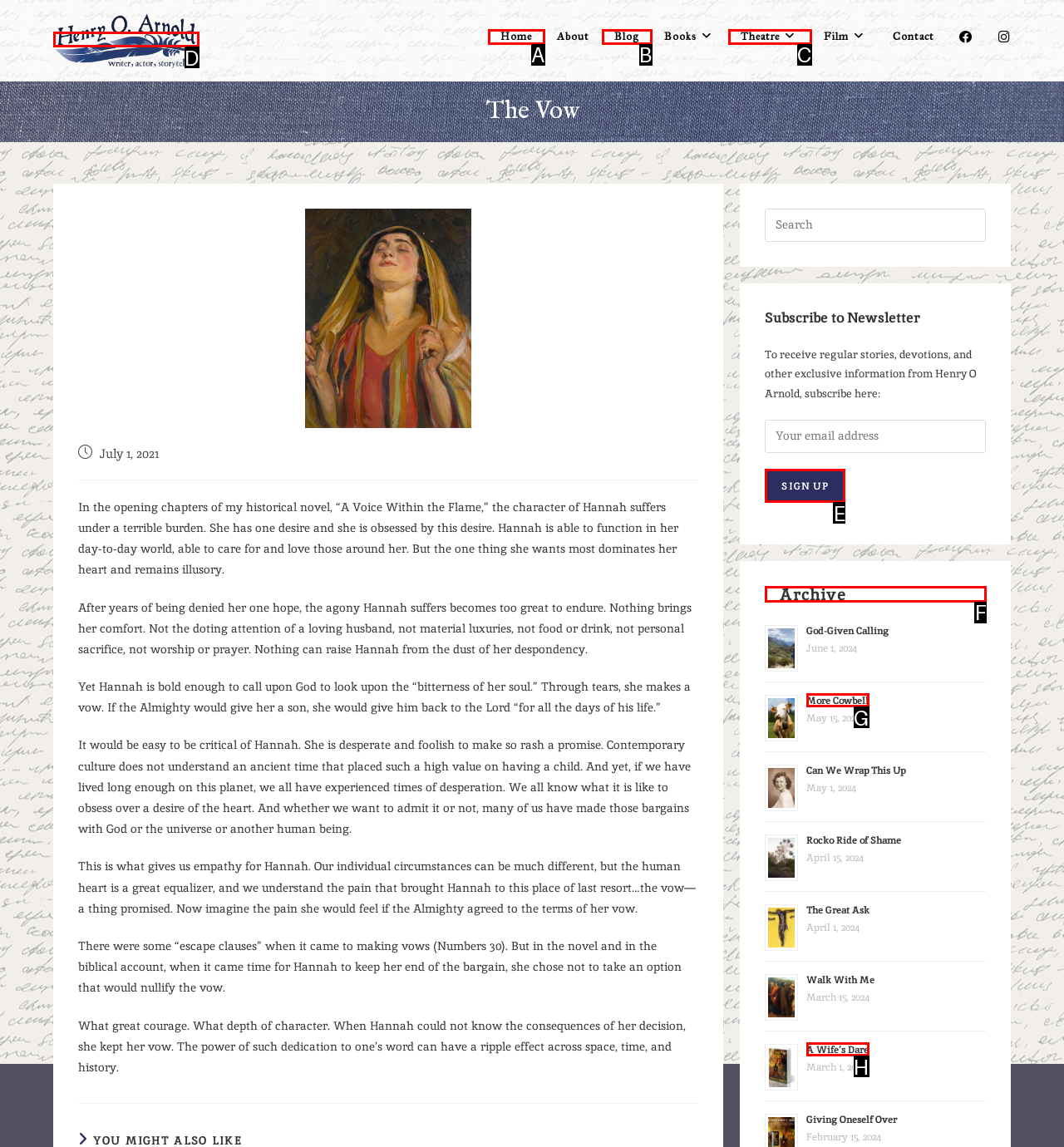Select the UI element that should be clicked to execute the following task: View the 'Archive'
Provide the letter of the correct choice from the given options.

F